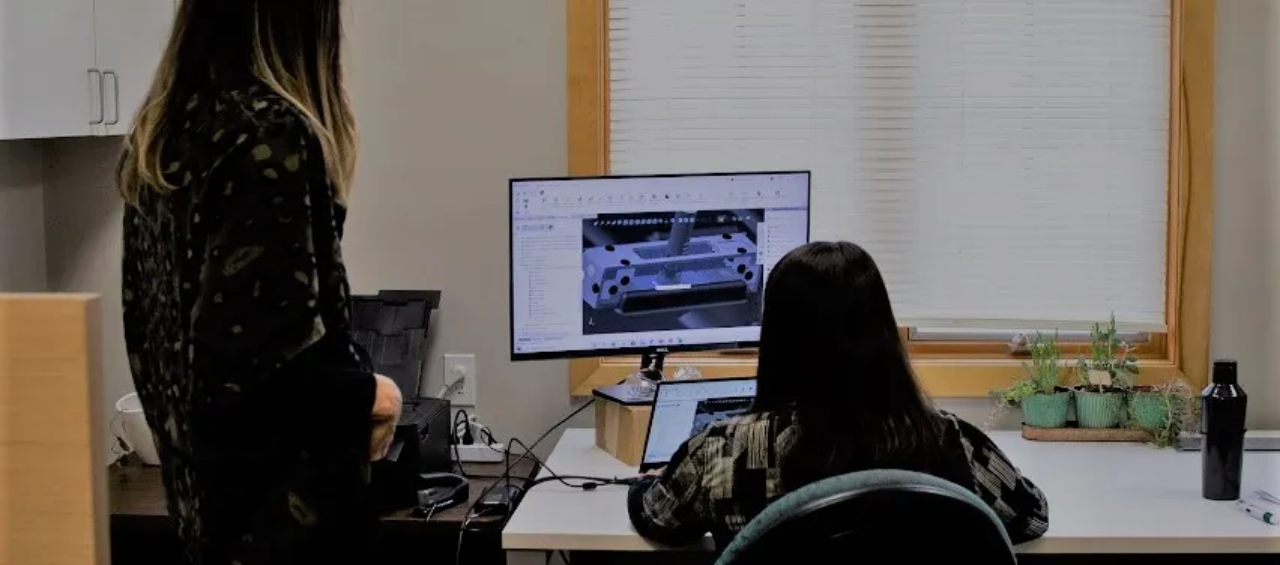Using the details from the image, please elaborate on the following question: What is the source of light in the workspace?

The caption states that the workspace is illuminated by natural light coming through the blinds, which implies that the primary source of light in the workspace is natural light from outside.